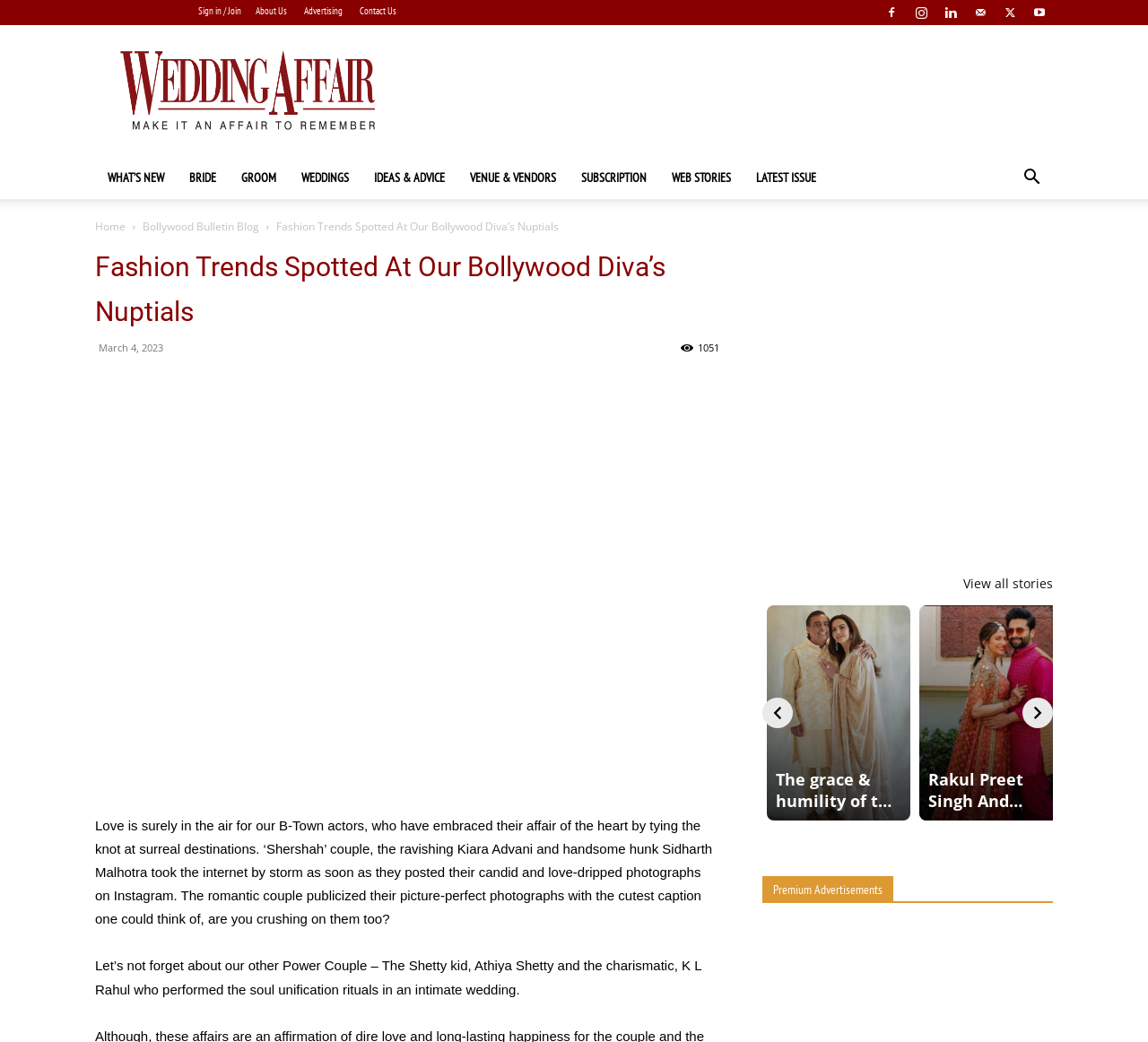Point out the bounding box coordinates of the section to click in order to follow this instruction: "Read more about Fashion Trends Spotted At Our Bollywood Diva’s Nuptials".

[0.083, 0.36, 0.627, 0.759]